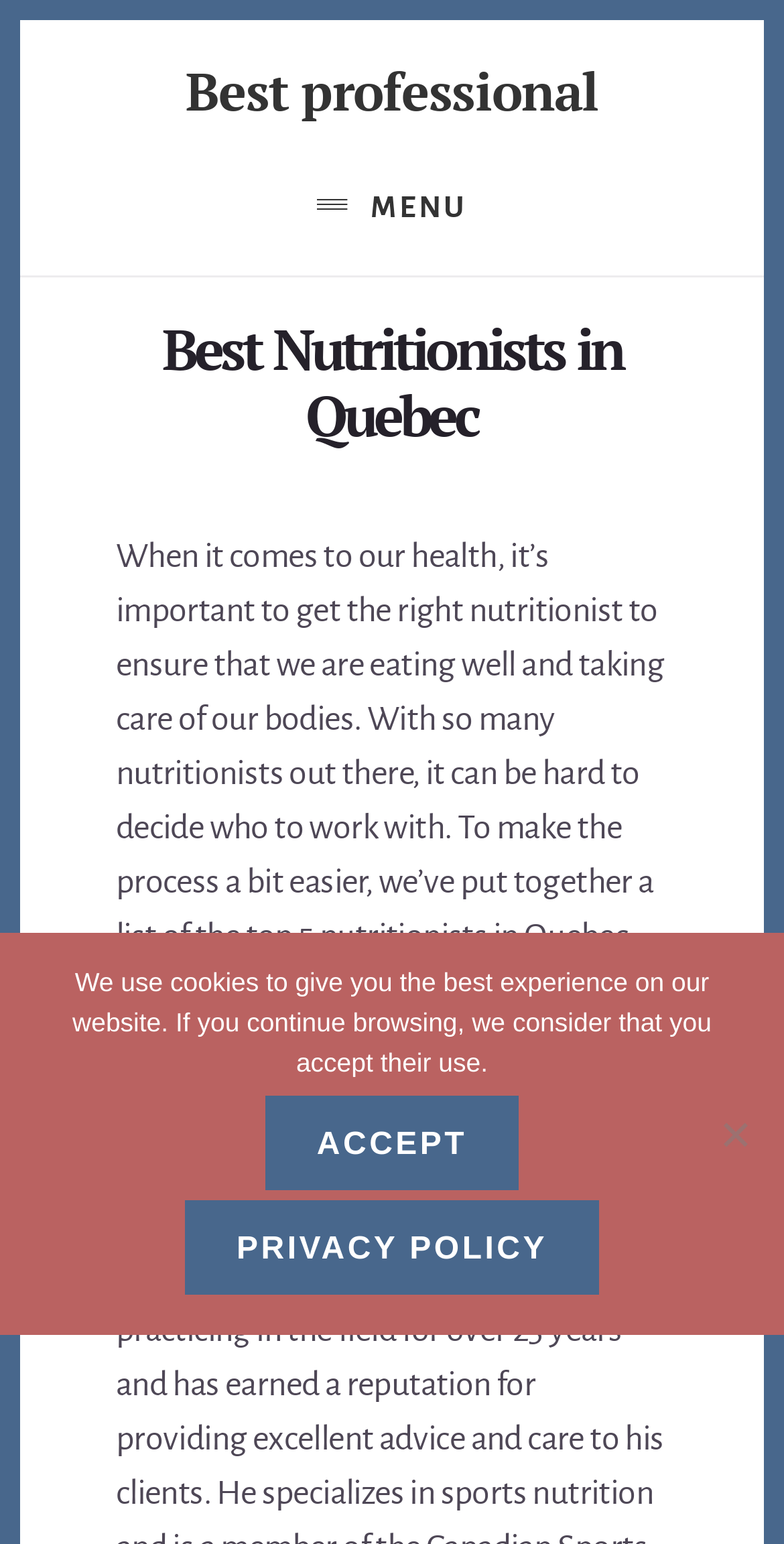Please provide a brief answer to the question using only one word or phrase: 
What is the profession of the individuals listed on this page?

Nutritionists